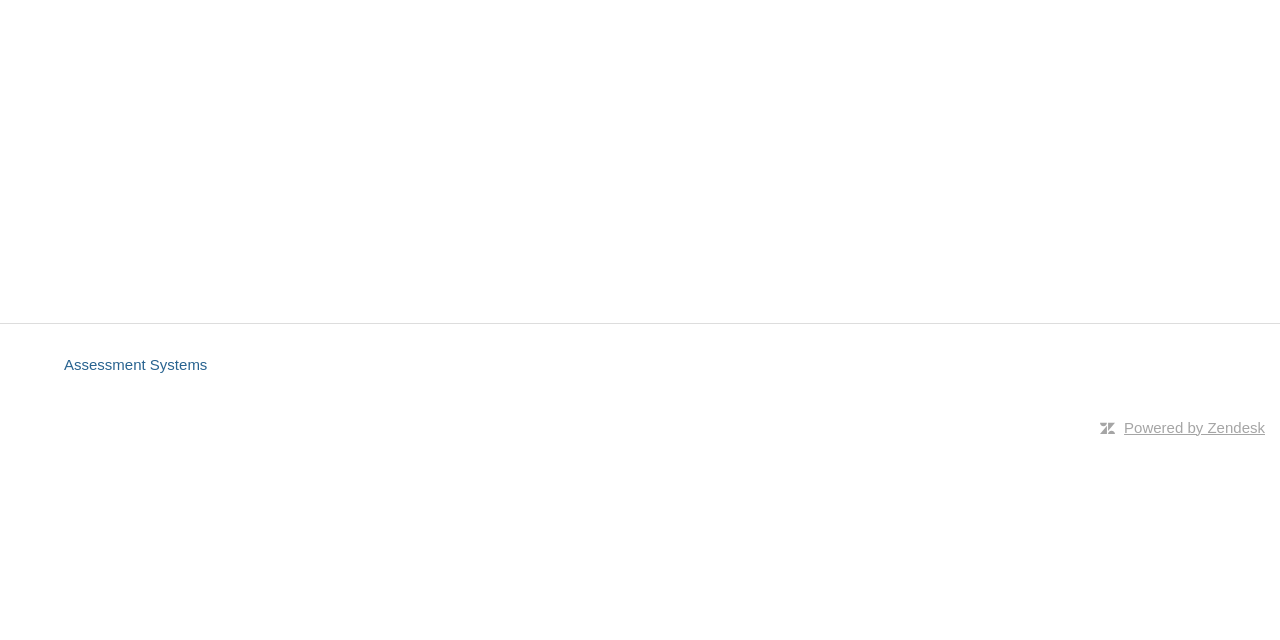Determine the bounding box coordinates for the UI element described. Format the coordinates as (top-left x, top-left y, bottom-right x, bottom-right y) and ensure all values are between 0 and 1. Element description: Powered by Zendesk

[0.878, 0.654, 0.988, 0.68]